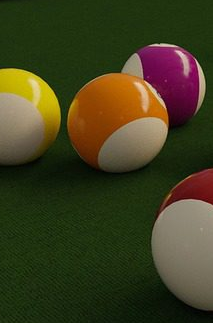Carefully examine the image and provide an in-depth answer to the question: What is the arrangement of the billiard balls suggesting?

The caption states that the arrangement of the billiard balls suggests they are set up for a game, implying that the balls are positioned in a specific way to initiate a game of billiards, evoking a sense of anticipation and excitement.